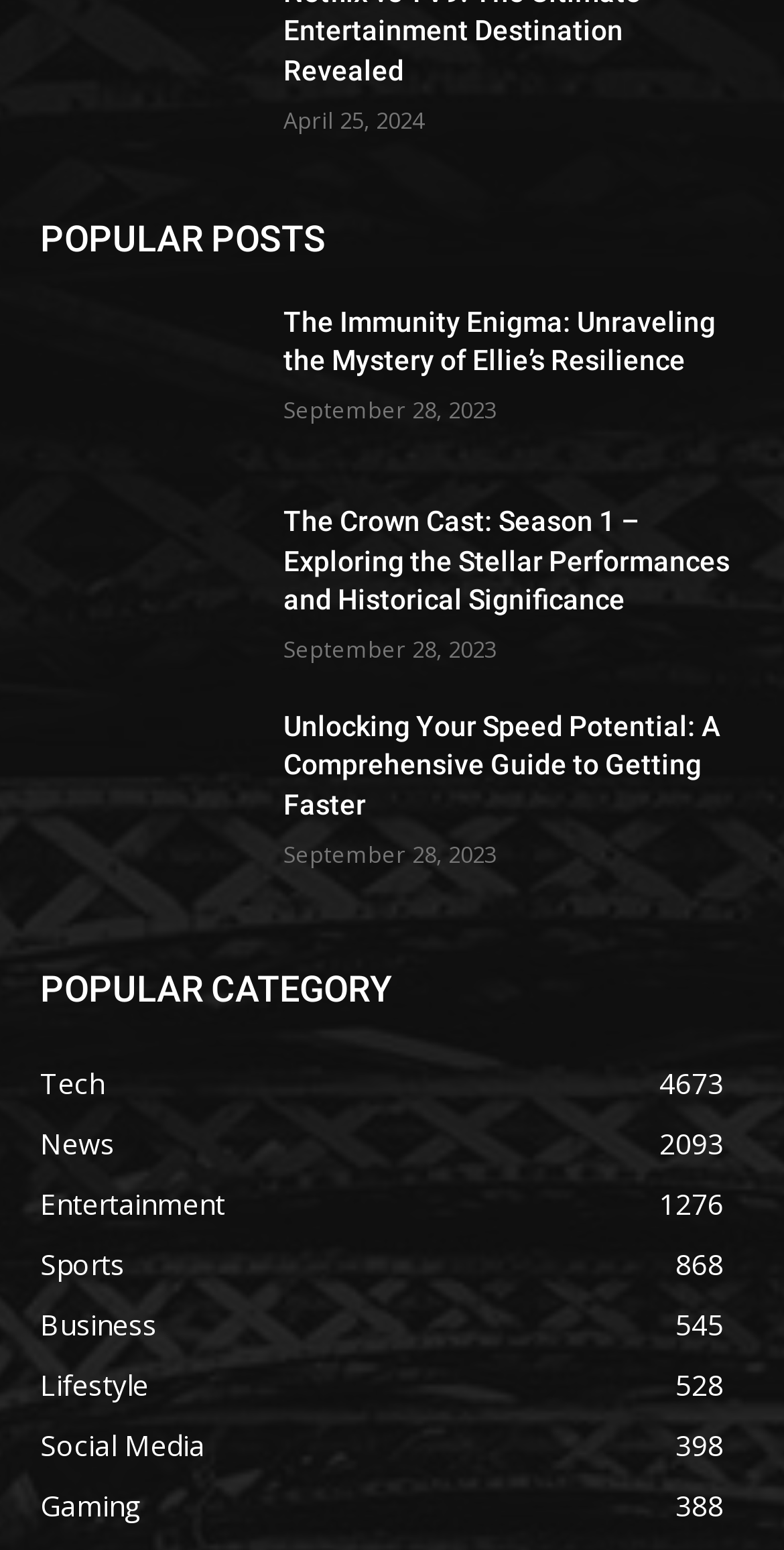What is the title of the second popular post?
Please provide a comprehensive answer to the question based on the webpage screenshot.

I looked at the list of popular posts and found that the second one is titled 'The Crown Cast: Season 1 – Exploring the Stellar Performances and Historical Significance'.